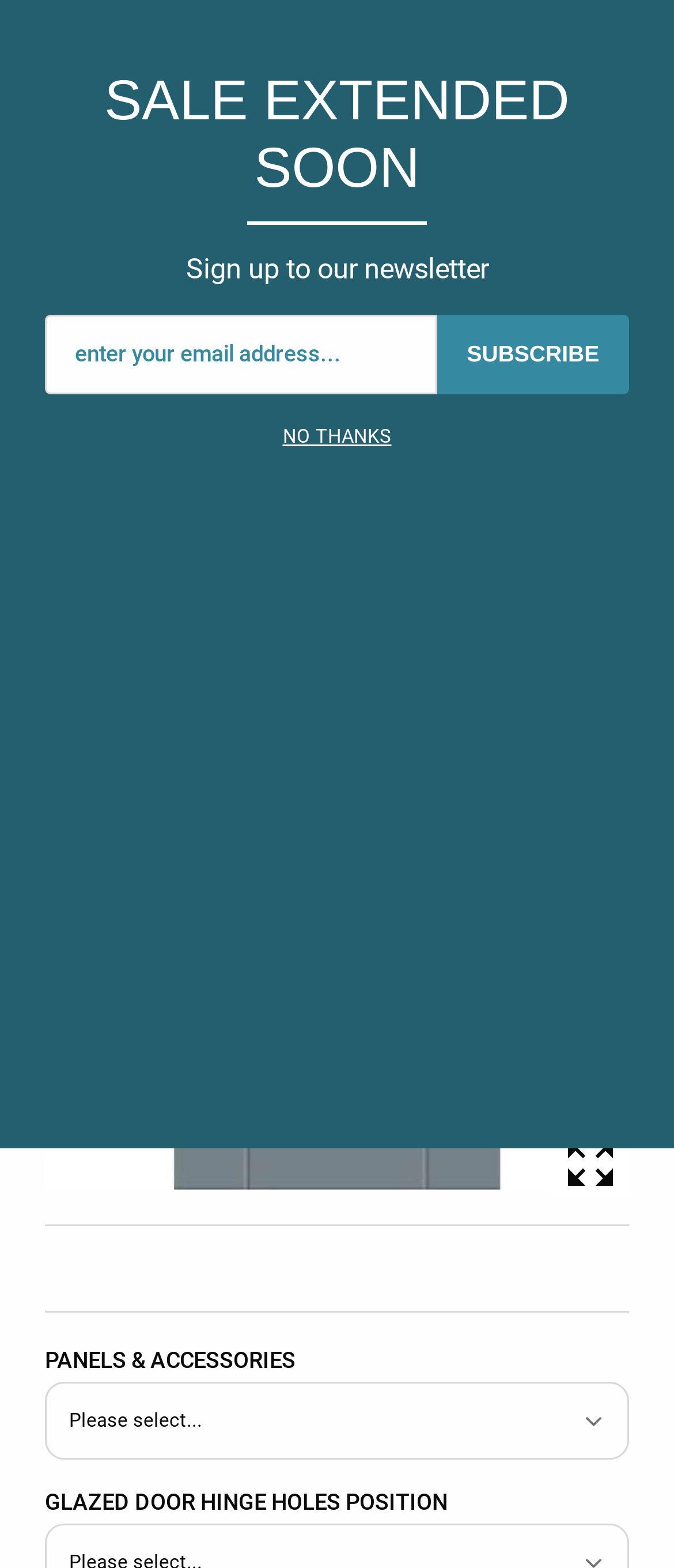Please determine the bounding box coordinates of the element's region to click in order to carry out the following instruction: "Subscribe to the newsletter". The coordinates should be four float numbers between 0 and 1, i.e., [left, top, right, bottom].

[0.649, 0.201, 0.933, 0.251]